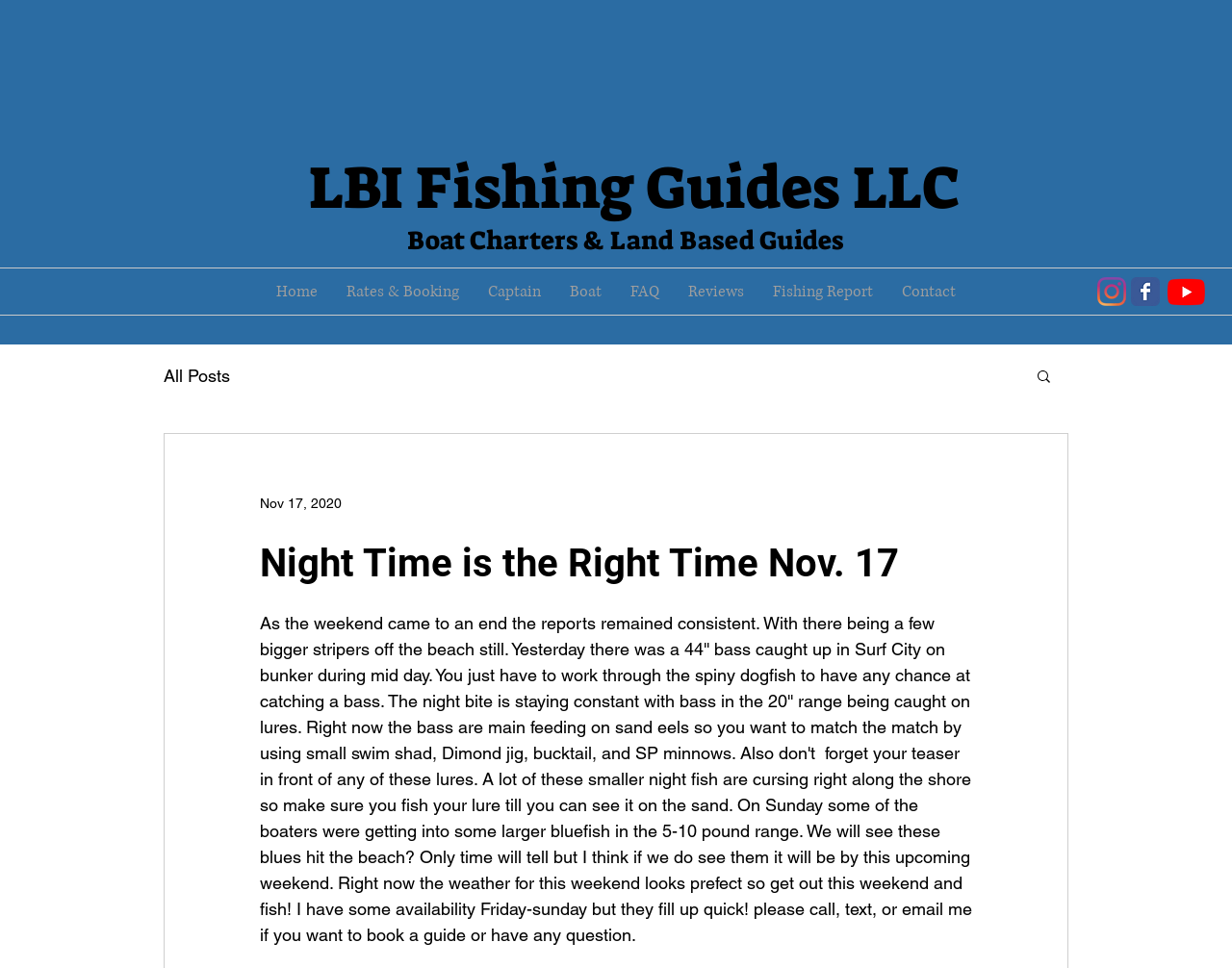Show the bounding box coordinates for the element that needs to be clicked to execute the following instruction: "Search the blog". Provide the coordinates in the form of four float numbers between 0 and 1, i.e., [left, top, right, bottom].

[0.84, 0.38, 0.855, 0.401]